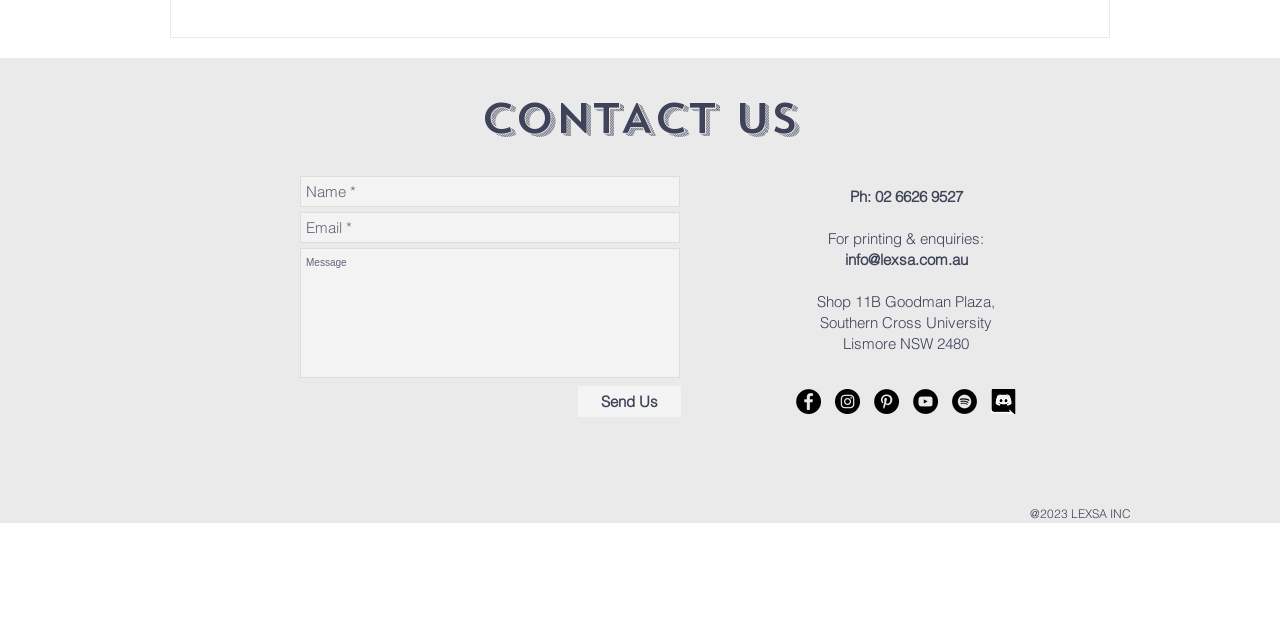Locate the bounding box coordinates of the UI element described by: "aria-label="Name *" name="name-*" placeholder="Name *"". The bounding box coordinates should consist of four float numbers between 0 and 1, i.e., [left, top, right, bottom].

[0.234, 0.275, 0.531, 0.323]